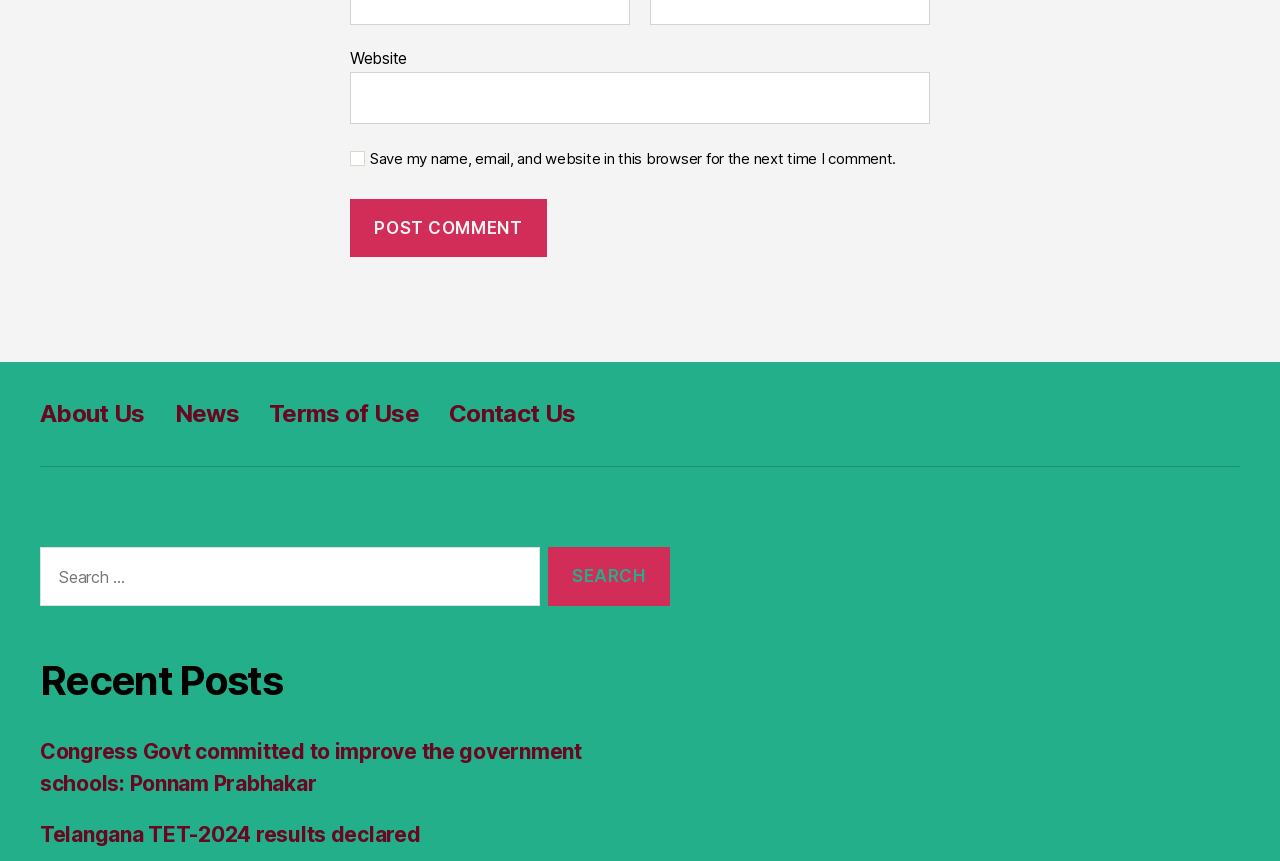Given the element description parent_node: Website name="url", identify the bounding box coordinates for the UI element on the webpage screenshot. The format should be (top-left x, top-left y, bottom-right x, bottom-right y), with values between 0 and 1.

[0.273, 0.107, 0.727, 0.167]